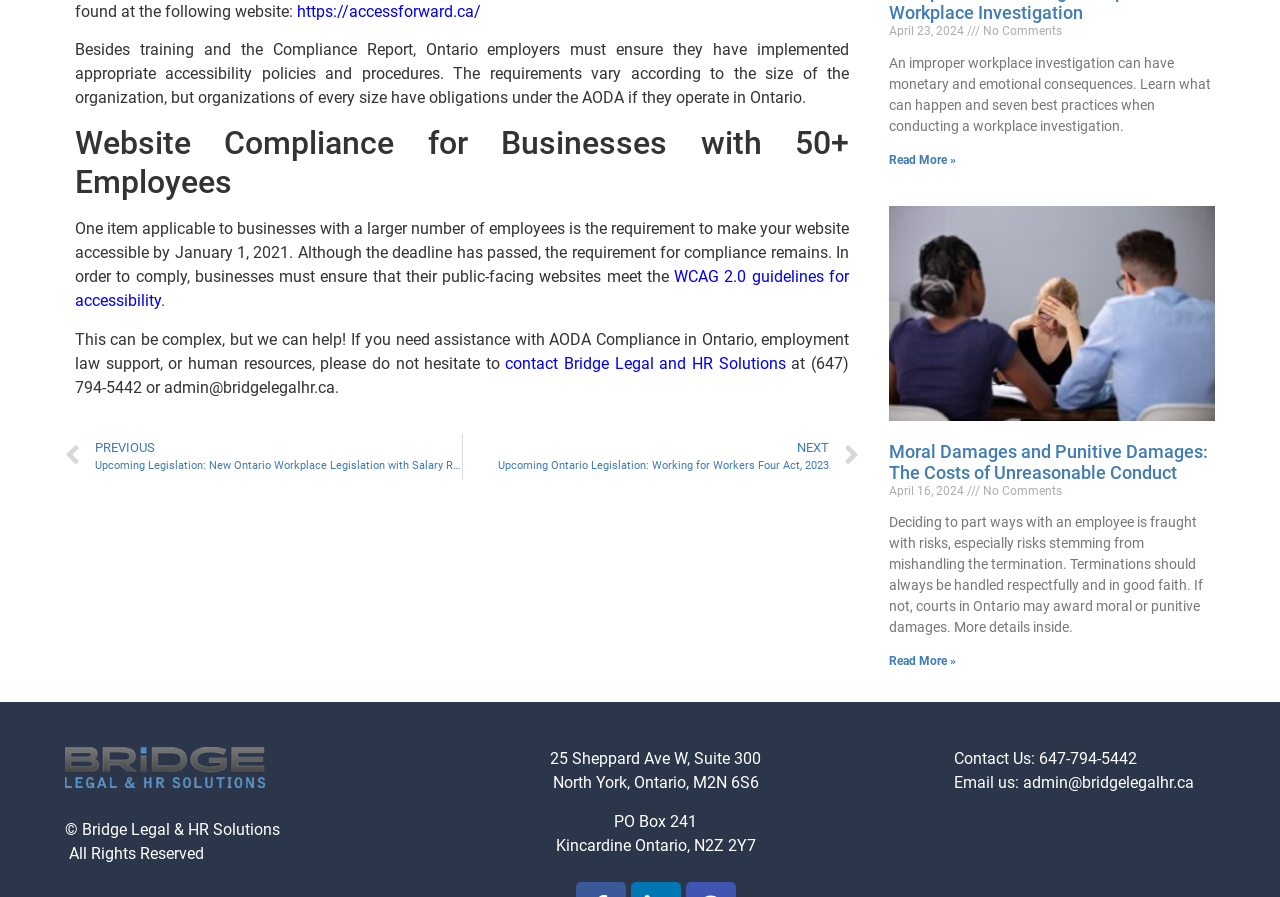How many links are there in the article section?
Look at the image and respond with a one-word or short phrase answer.

4